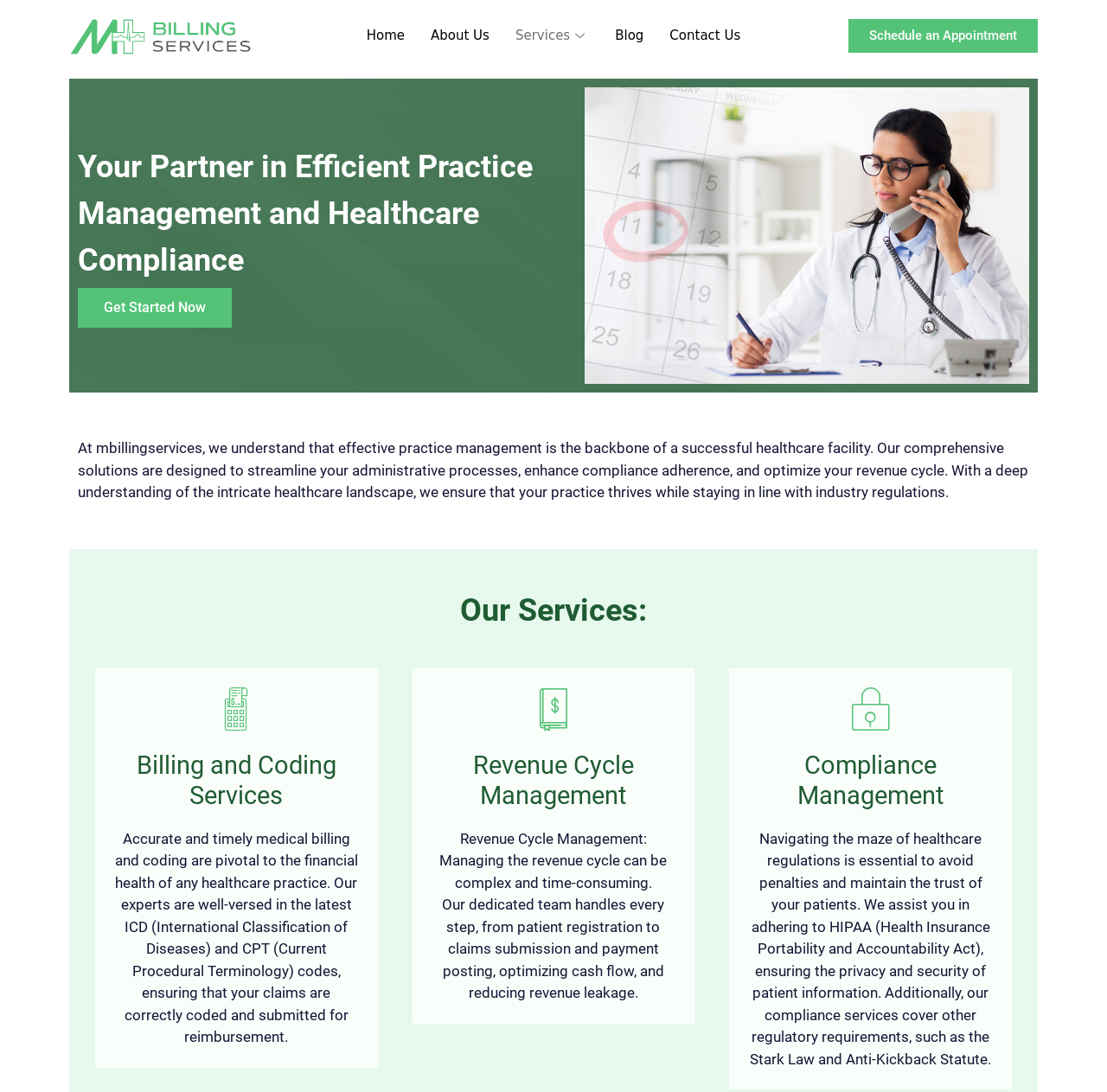Please identify the bounding box coordinates of the element's region that I should click in order to complete the following instruction: "Click the mbillingservices logo". The bounding box coordinates consist of four float numbers between 0 and 1, i.e., [left, top, right, bottom].

[0.062, 0.008, 0.27, 0.057]